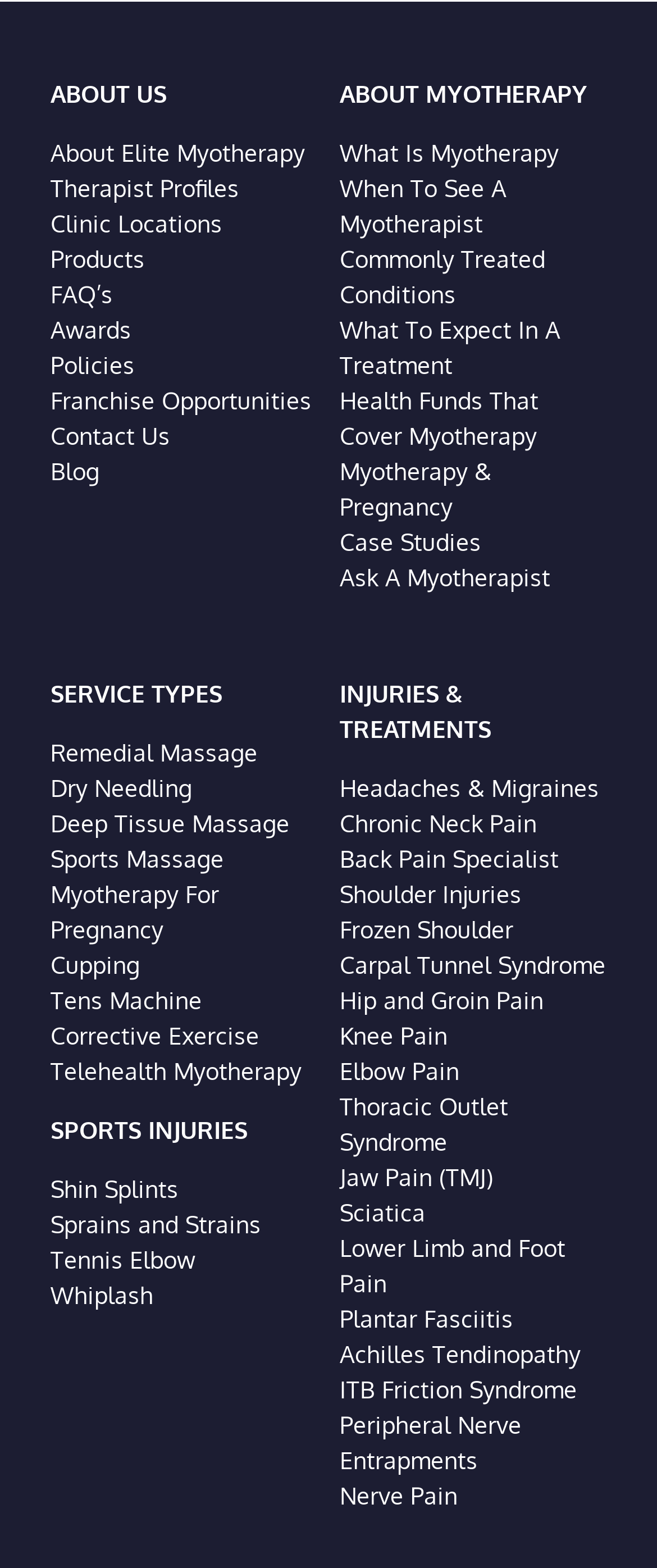Please determine the bounding box coordinates of the clickable area required to carry out the following instruction: "Contact the clinic". The coordinates must be four float numbers between 0 and 1, represented as [left, top, right, bottom].

[0.077, 0.269, 0.259, 0.287]